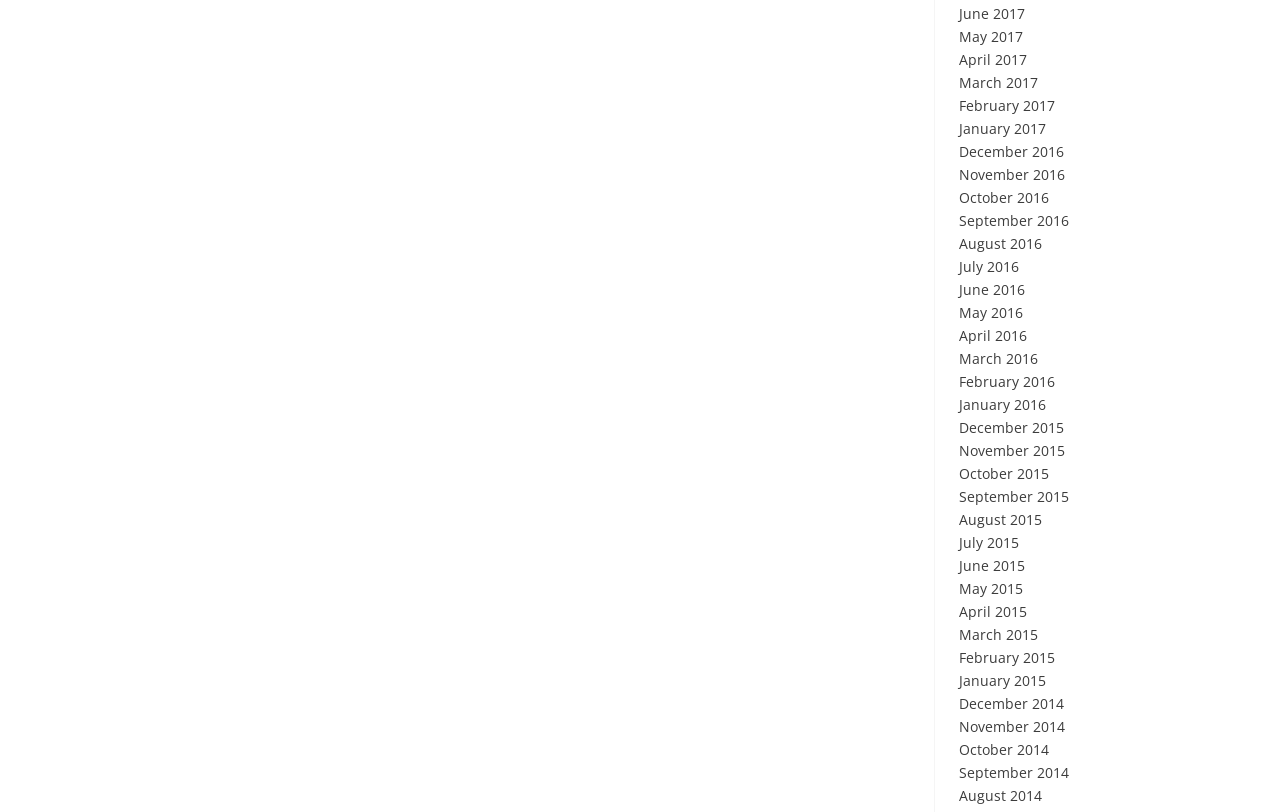Please give the bounding box coordinates of the area that should be clicked to fulfill the following instruction: "Send an email". The coordinates should be in the format of four float numbers from 0 to 1, i.e., [left, top, right, bottom].

None